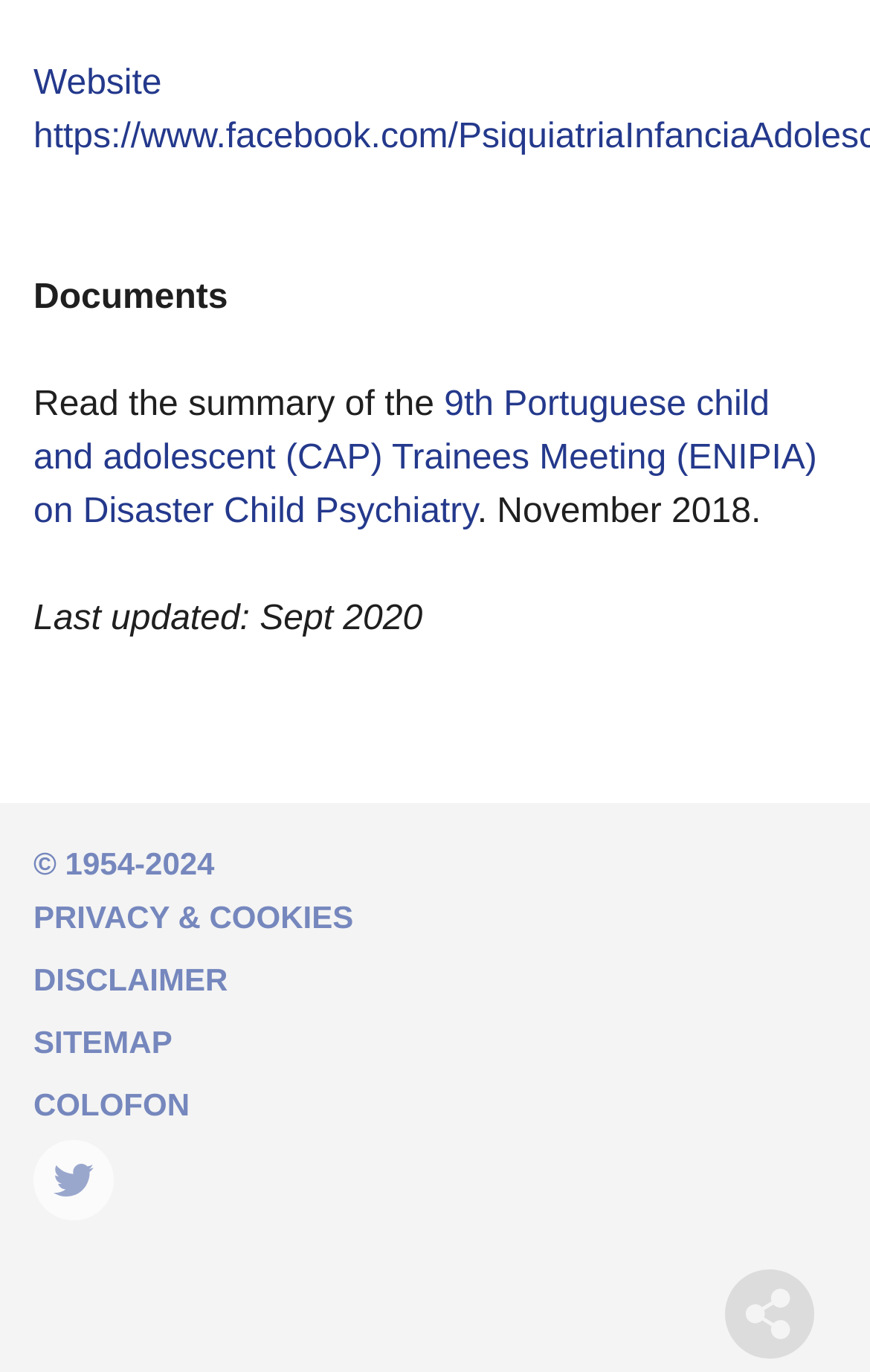Find the bounding box coordinates for the area that should be clicked to accomplish the instruction: "Go to the DISCLAIMER page".

[0.038, 0.694, 0.962, 0.733]